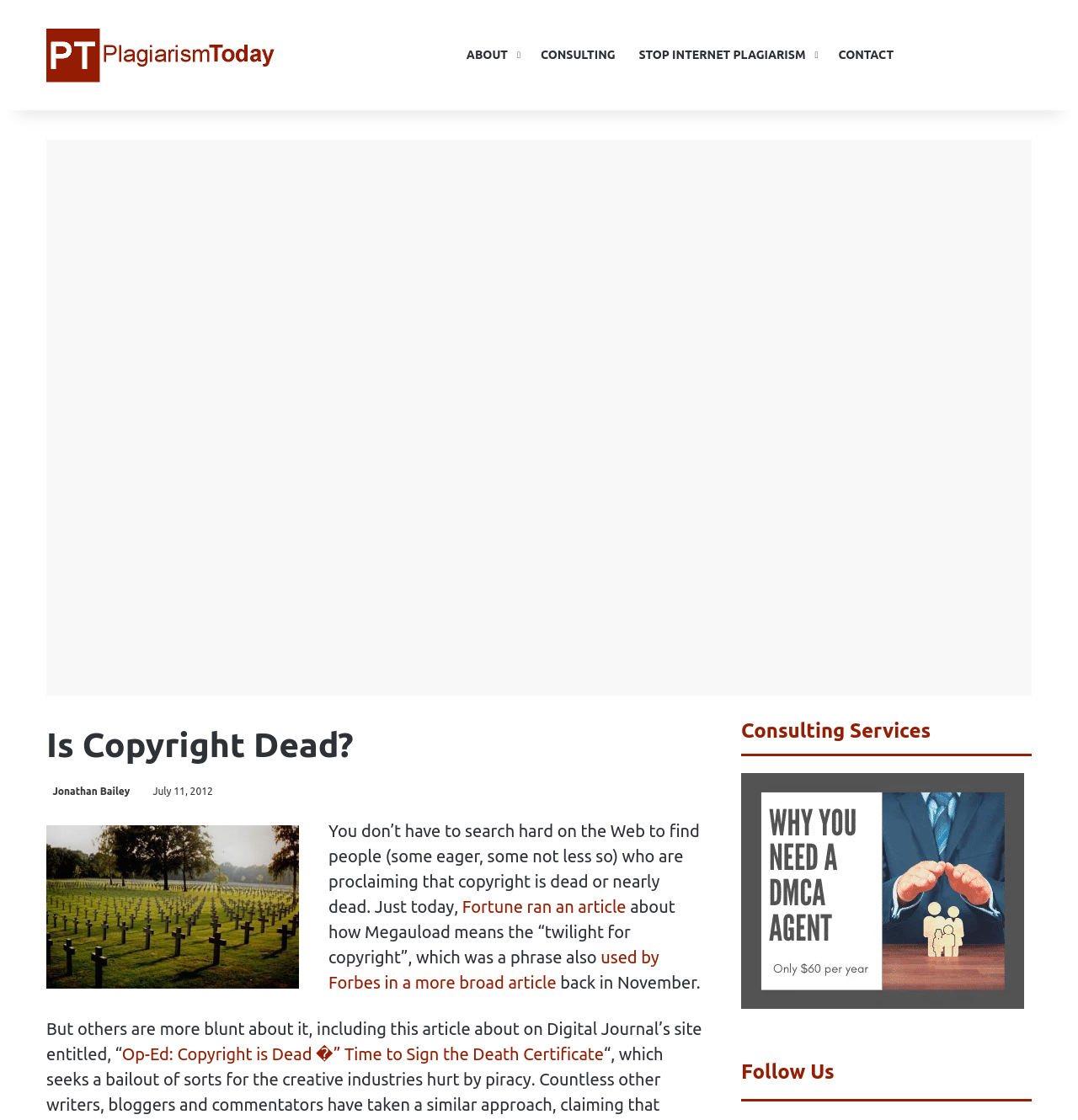What is the image above the article about?
Using the image as a reference, give a one-word or short phrase answer.

Graveyard